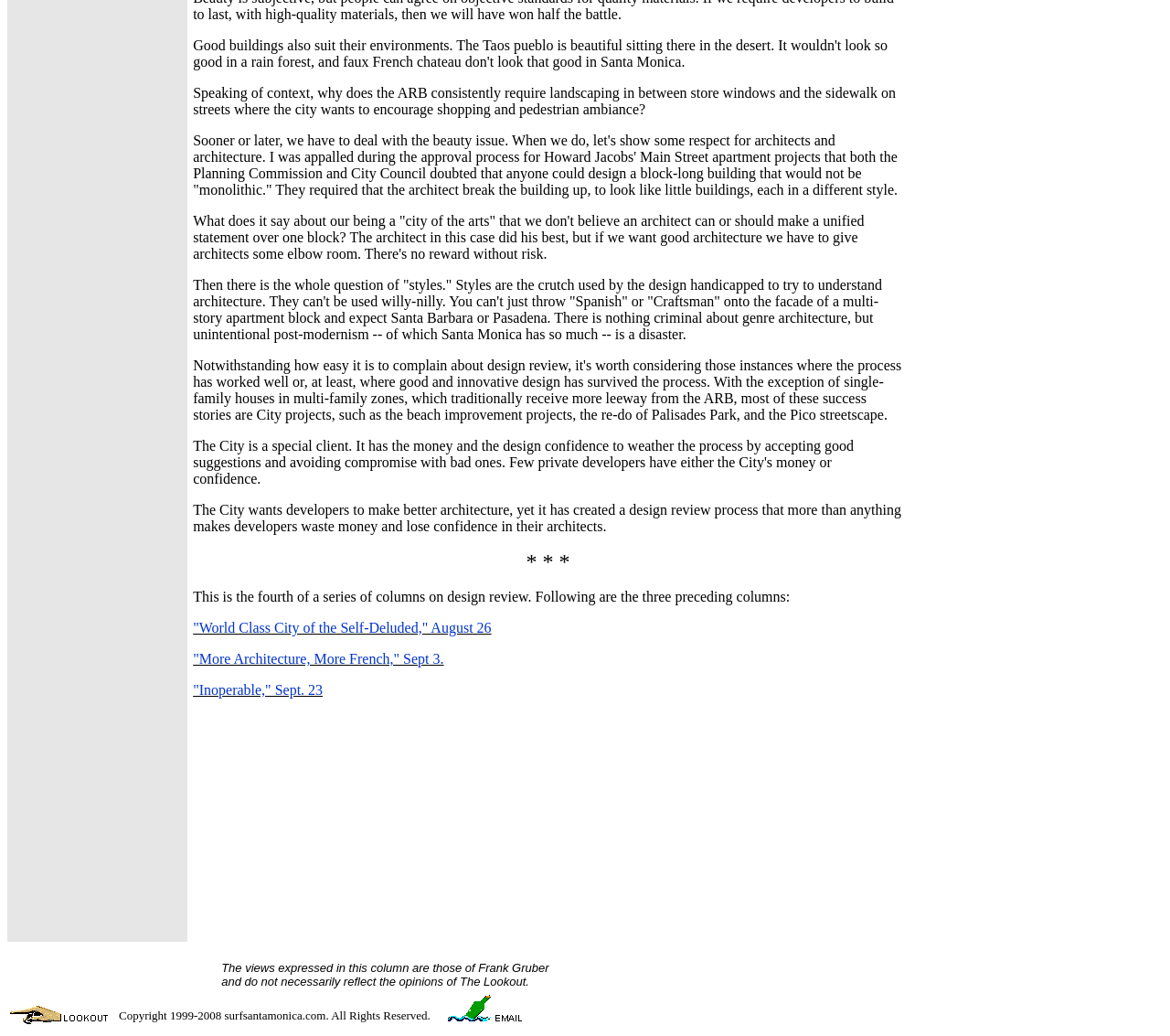Using the element description alt="Lookout Logo footer image", predict the bounding box coordinates for the UI element. Provide the coordinates in (top-left x, top-left y, bottom-right x, bottom-right y) format with values ranging from 0 to 1.

[0.009, 0.978, 0.098, 0.993]